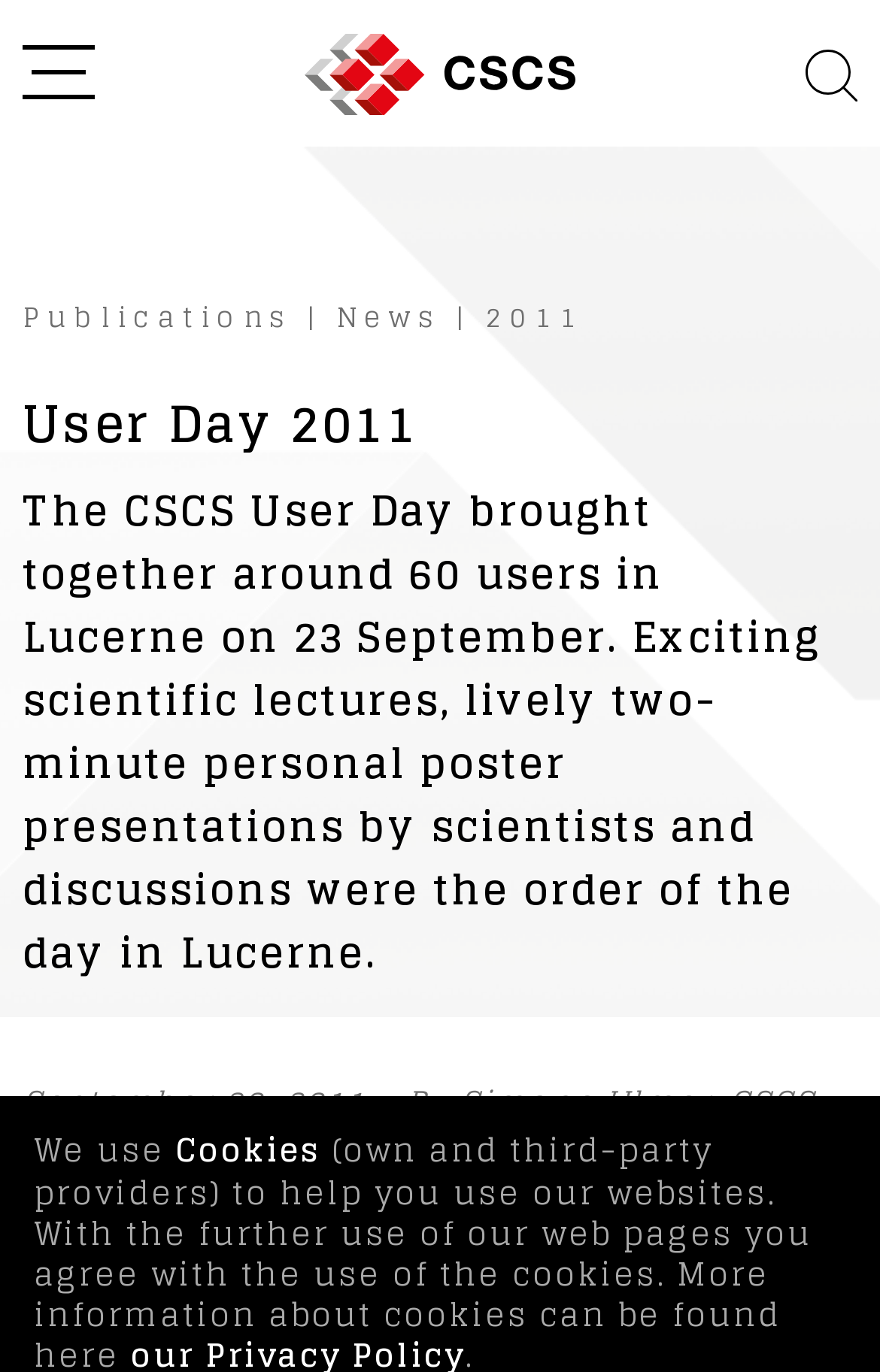Identify and provide the bounding box coordinates of the UI element described: "News". The coordinates should be formatted as [left, top, right, bottom], with each number being a float between 0 and 1.

[0.382, 0.205, 0.503, 0.258]